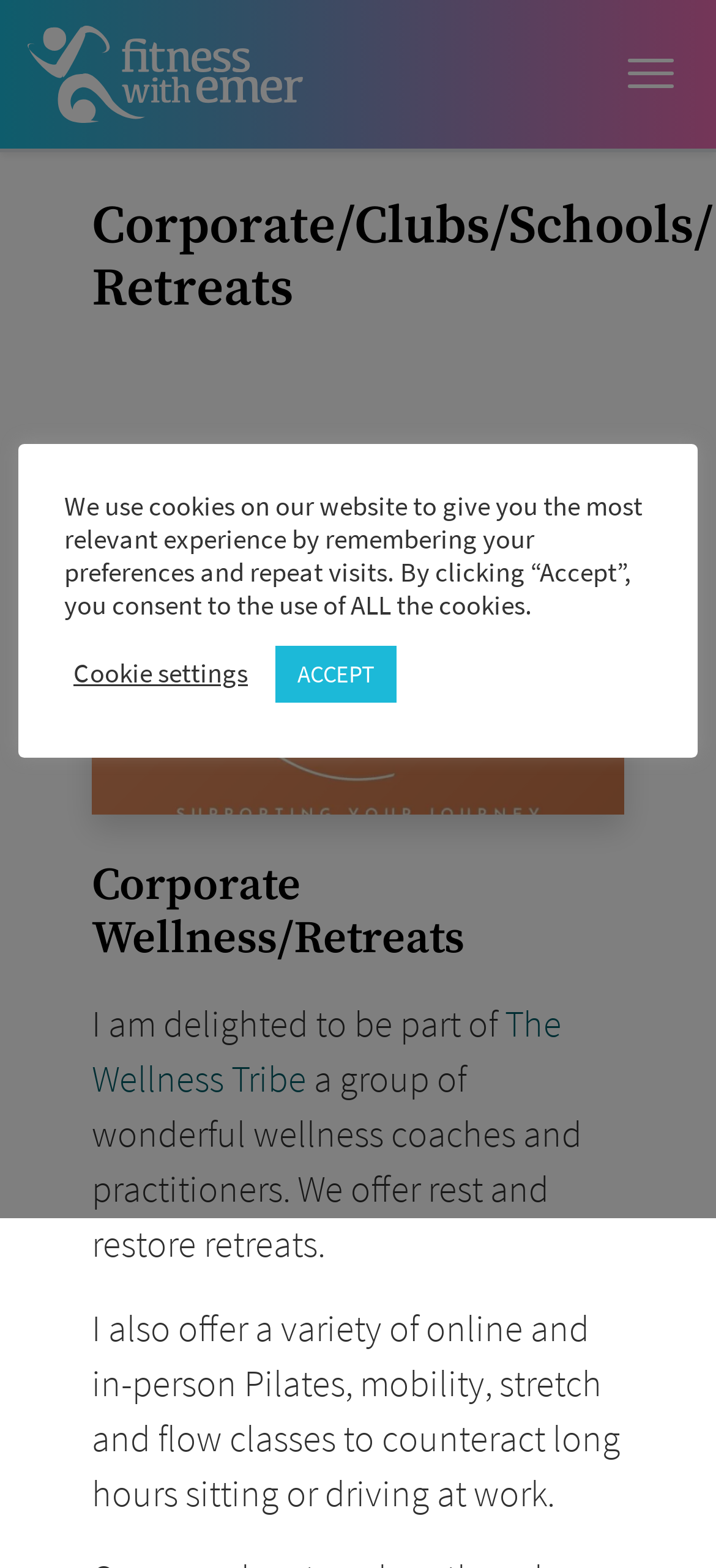Locate the UI element described by The Wellness Tribe in the provided webpage screenshot. Return the bounding box coordinates in the format (top-left x, top-left y, bottom-right x, bottom-right y), ensuring all values are between 0 and 1.

[0.128, 0.638, 0.785, 0.702]